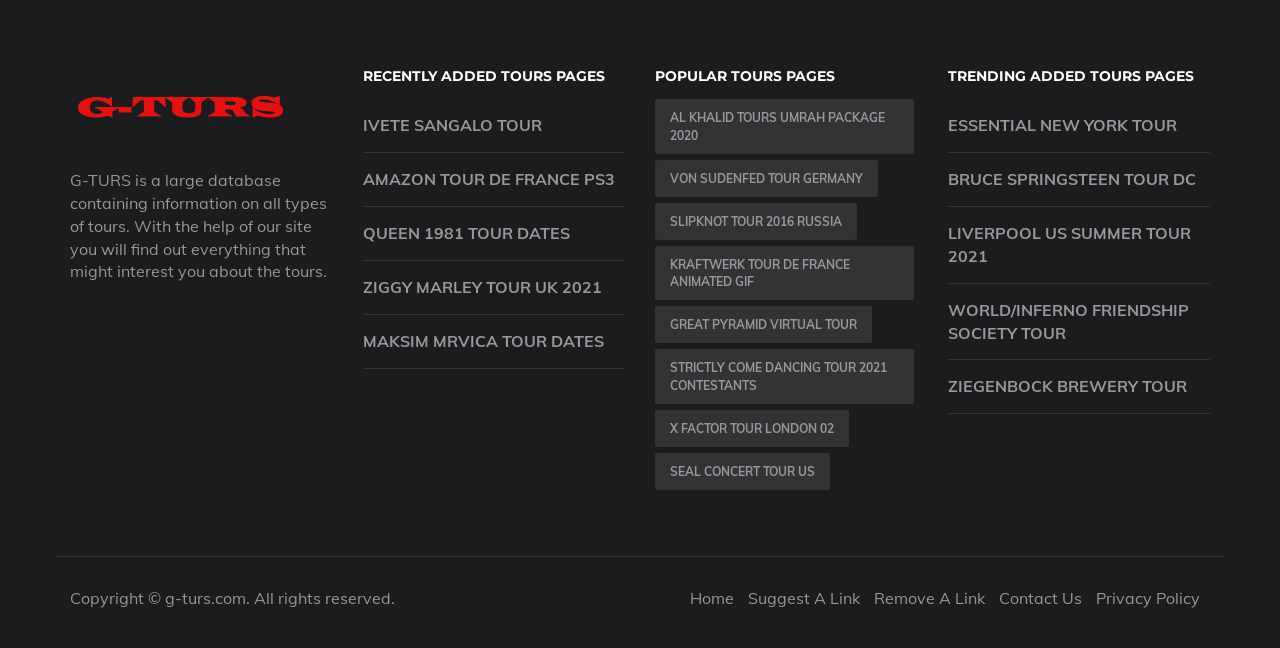Find the bounding box coordinates of the clickable region needed to perform the following instruction: "Explore IVETE SANGALO TOUR". The coordinates should be provided as four float numbers between 0 and 1, i.e., [left, top, right, bottom].

[0.283, 0.177, 0.488, 0.212]